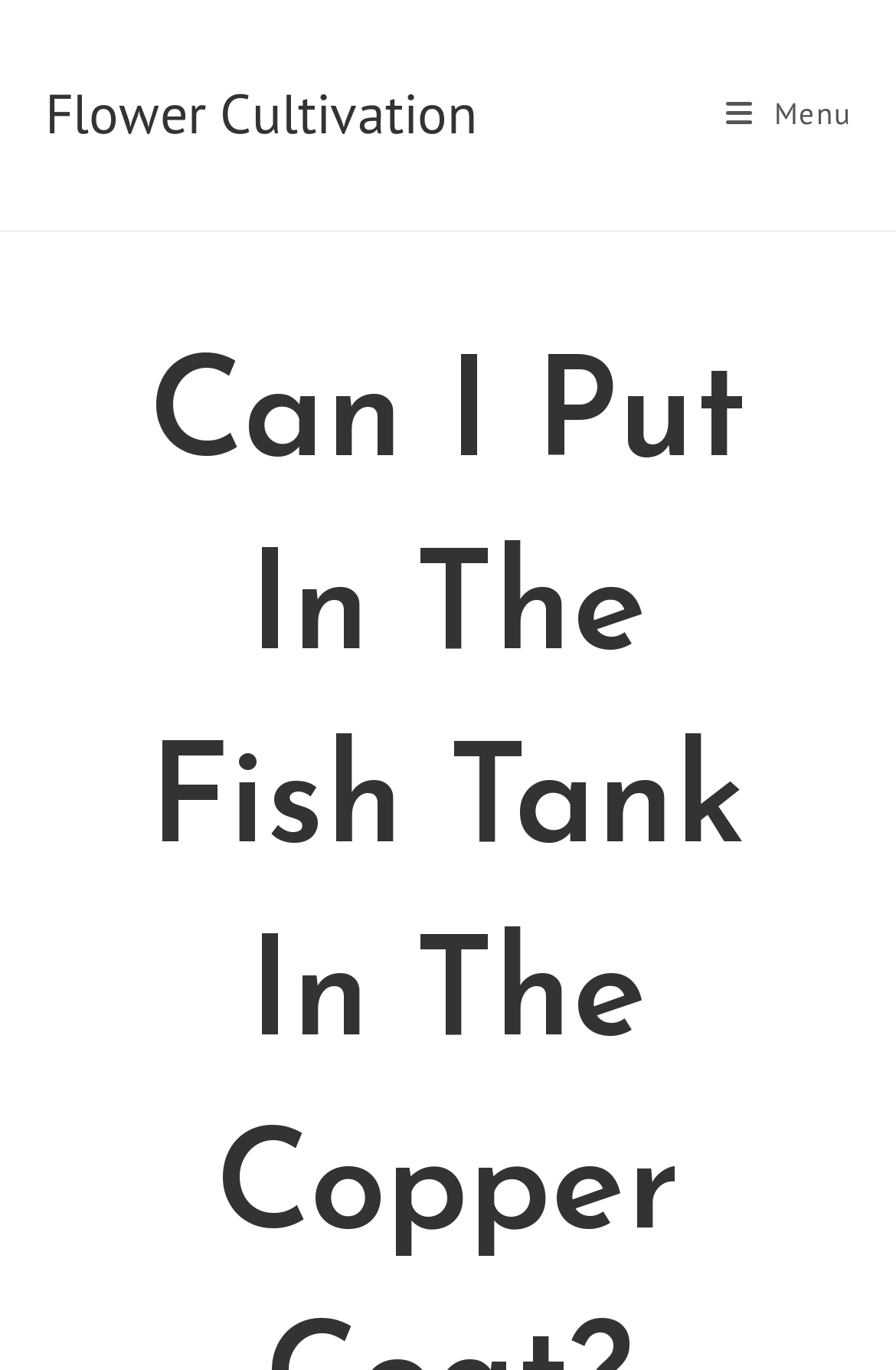From the given element description: "Menu Close", find the bounding box for the UI element. Provide the coordinates as four float numbers between 0 and 1, in the order [left, top, right, bottom].

[0.81, 0.0, 0.95, 0.168]